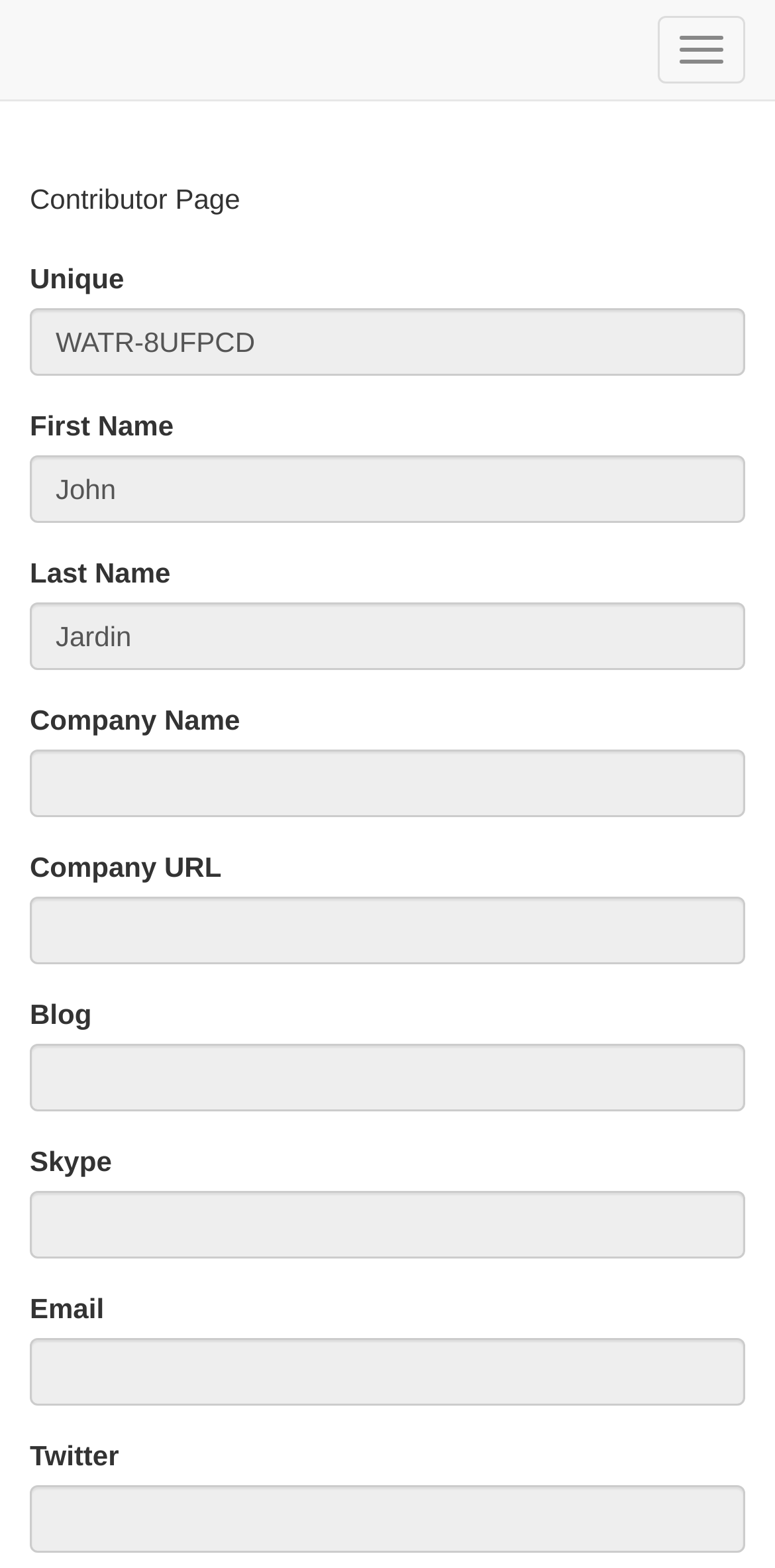Locate the bounding box coordinates of the element you need to click to accomplish the task described by this instruction: "Input first name".

[0.038, 0.29, 0.962, 0.333]